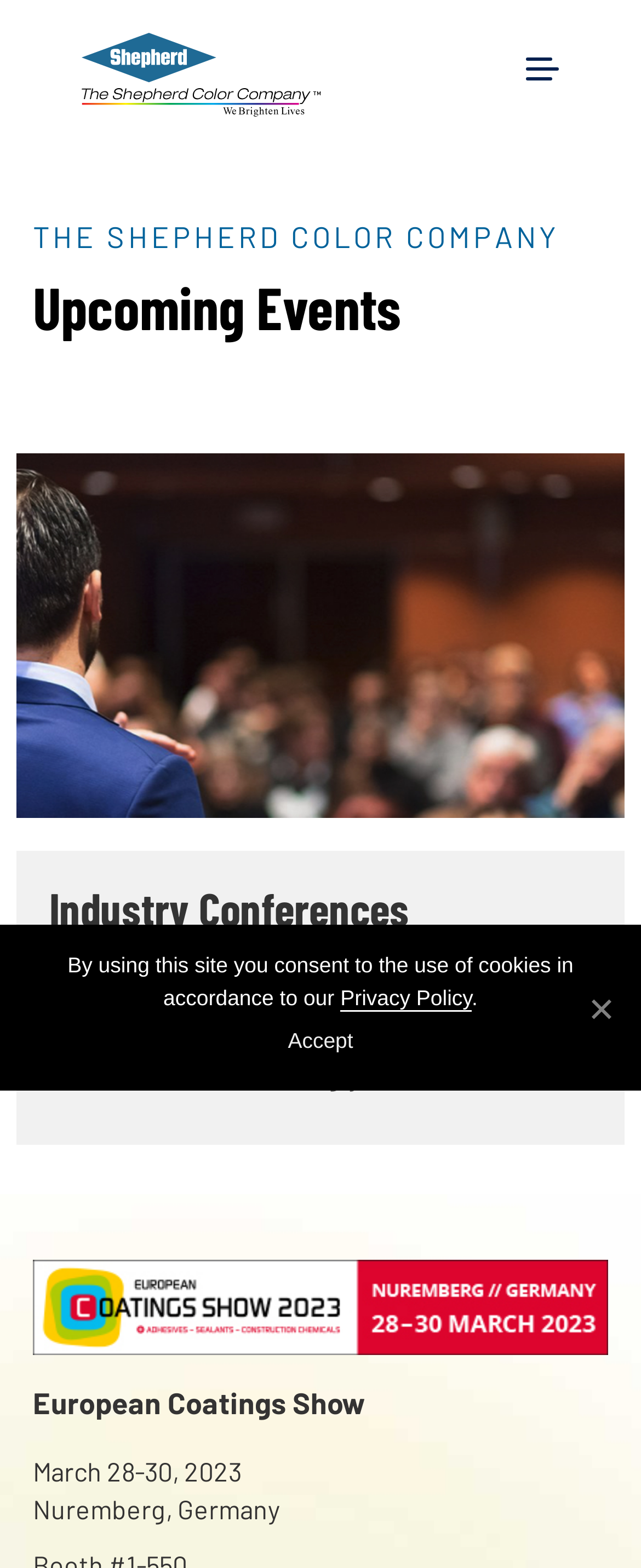Answer succinctly with a single word or phrase:
What is the purpose of the company's attendance at conferences?

To exhibit and attend